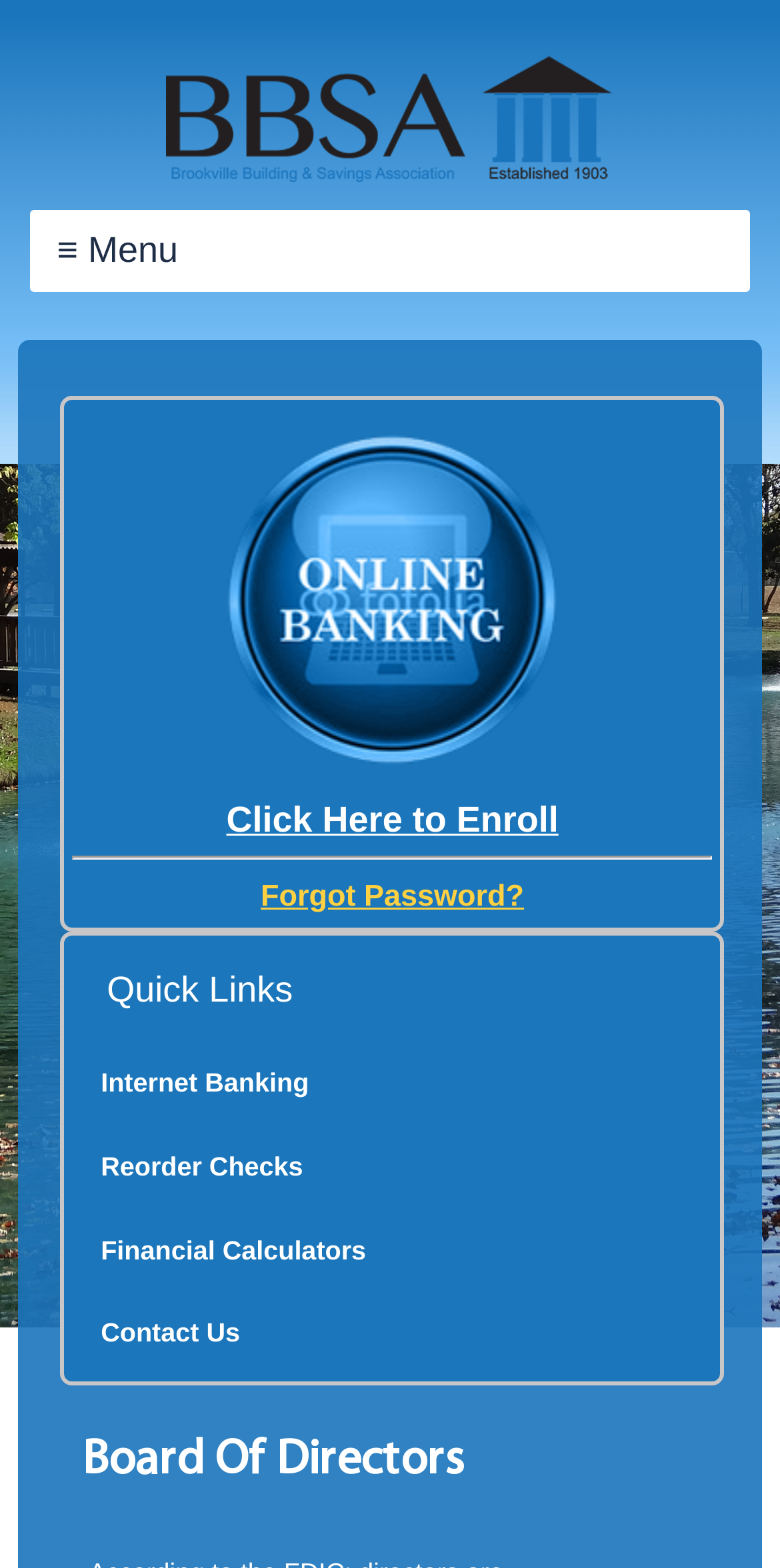Determine the bounding box for the UI element that matches this description: "Click Here to Enroll".

[0.29, 0.51, 0.716, 0.536]